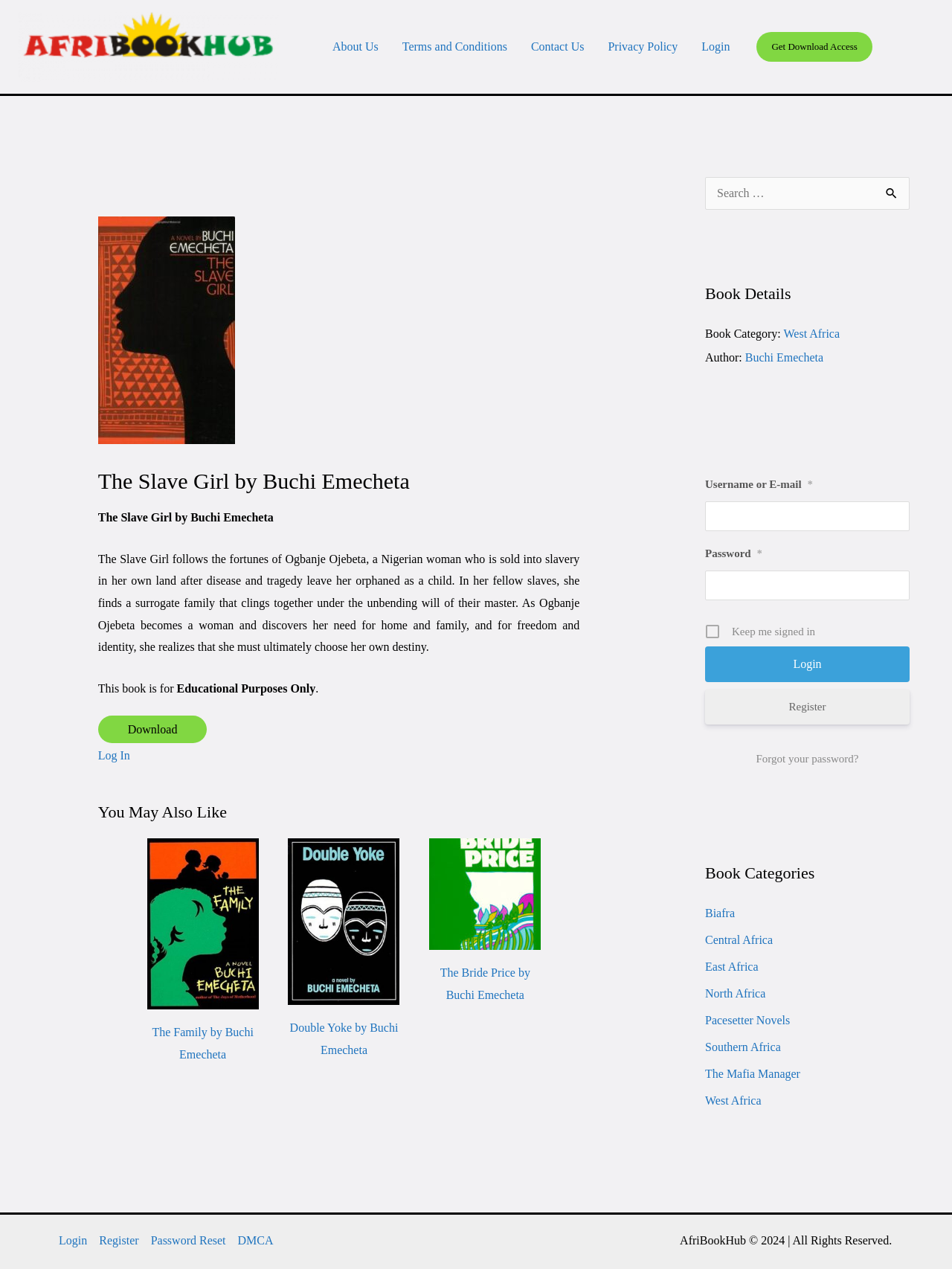Find the main header of the webpage and produce its text content.

The Slave Girl by Buchi Emecheta